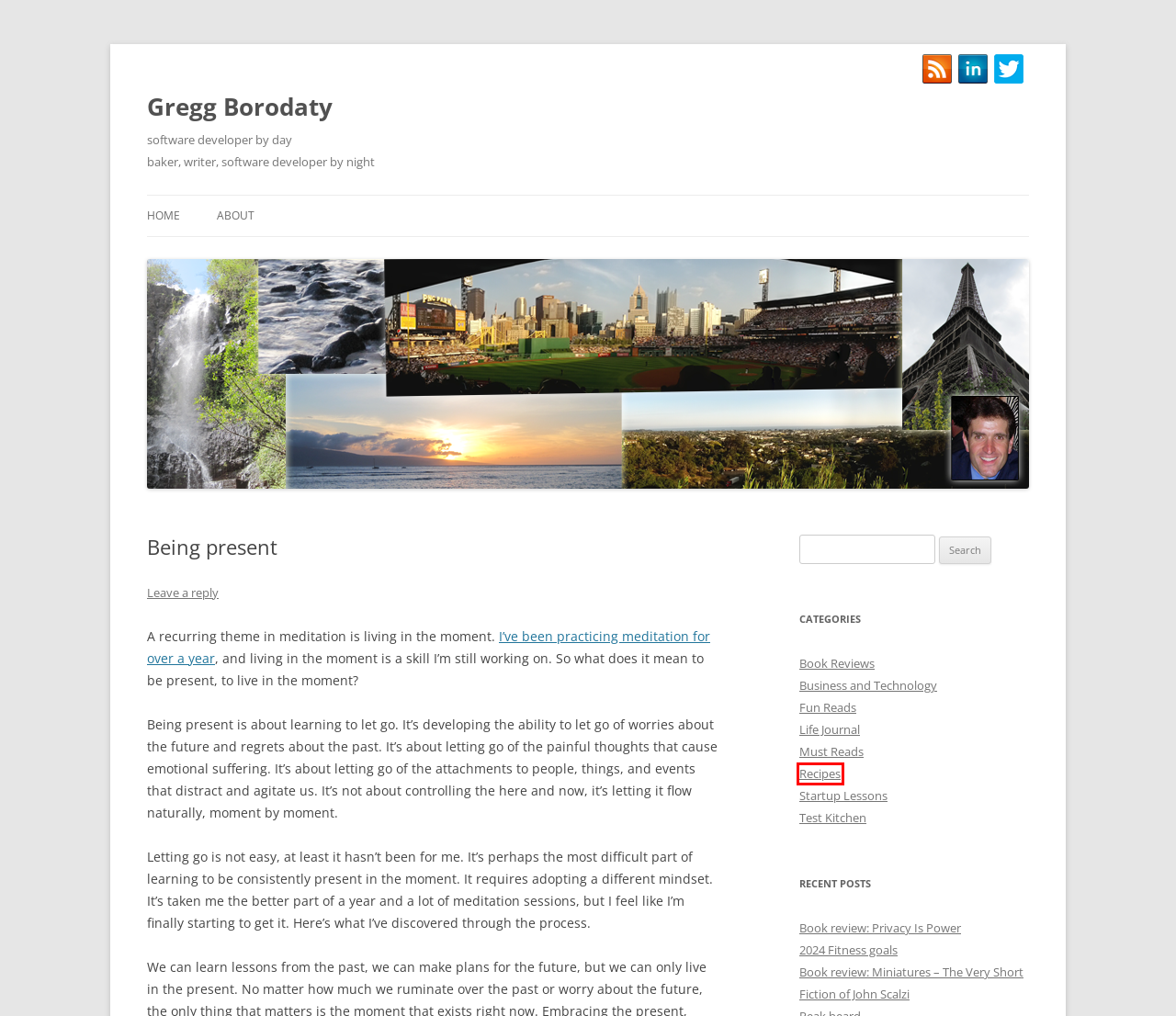You have a screenshot of a webpage with a red bounding box highlighting a UI element. Your task is to select the best webpage description that corresponds to the new webpage after clicking the element. Here are the descriptions:
A. Recipes Archives - Gregg Borodaty
B. 2024 Fitness goals - Gregg Borodaty
C. Life Journal Archives - Gregg Borodaty
D. Book Reviews Archives - Gregg Borodaty
E. Fun Reads Archives - Gregg Borodaty
F. Business and Technology Archives - Gregg Borodaty
G. Startup Lessons Archives - Gregg Borodaty
H. Must Reads Archives - Gregg Borodaty

A